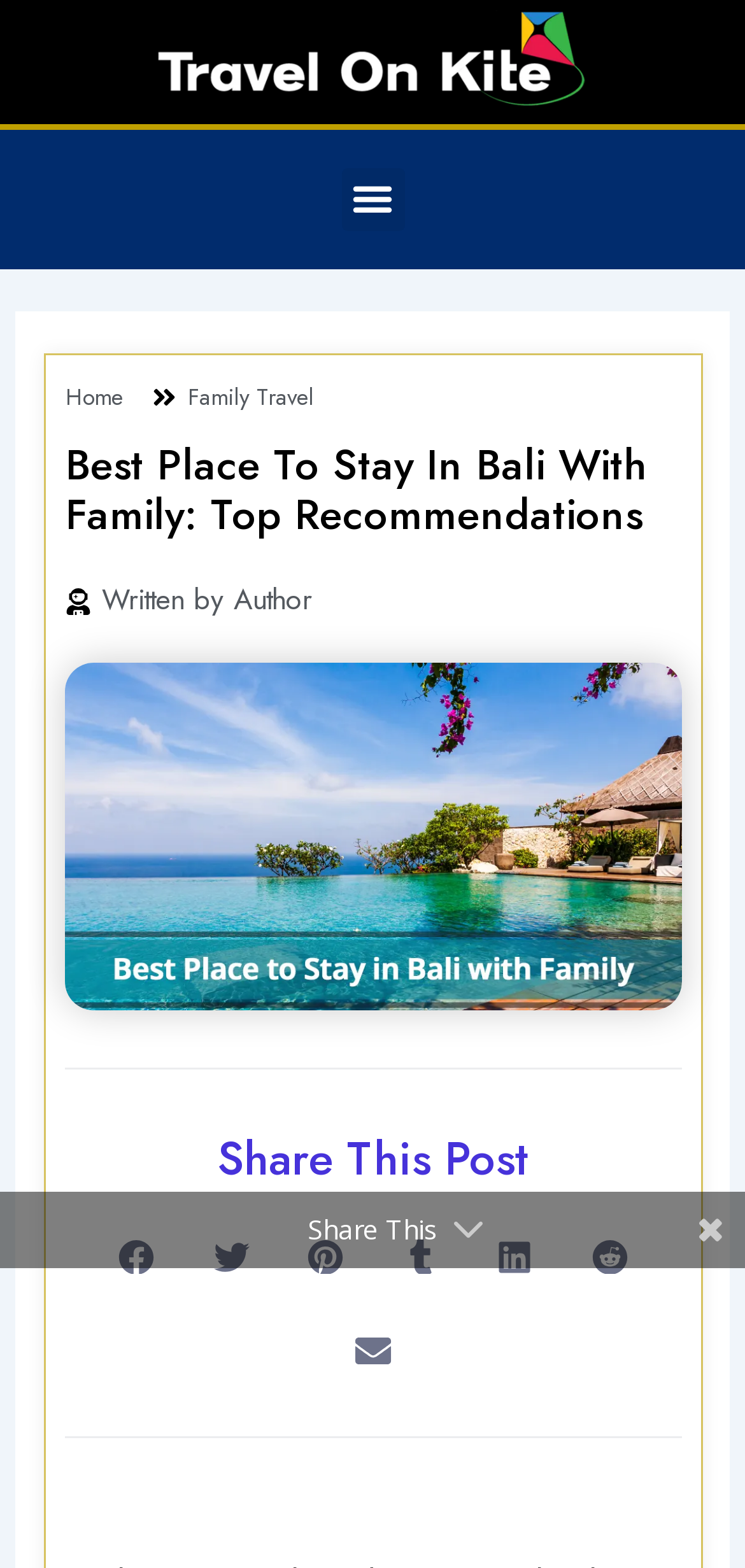What is the position of the 'Menu Toggle' button?
Using the information presented in the image, please offer a detailed response to the question.

The 'Menu Toggle' button is located at the top right corner of the webpage, with its bounding box coordinates being [0.458, 0.107, 0.542, 0.147].